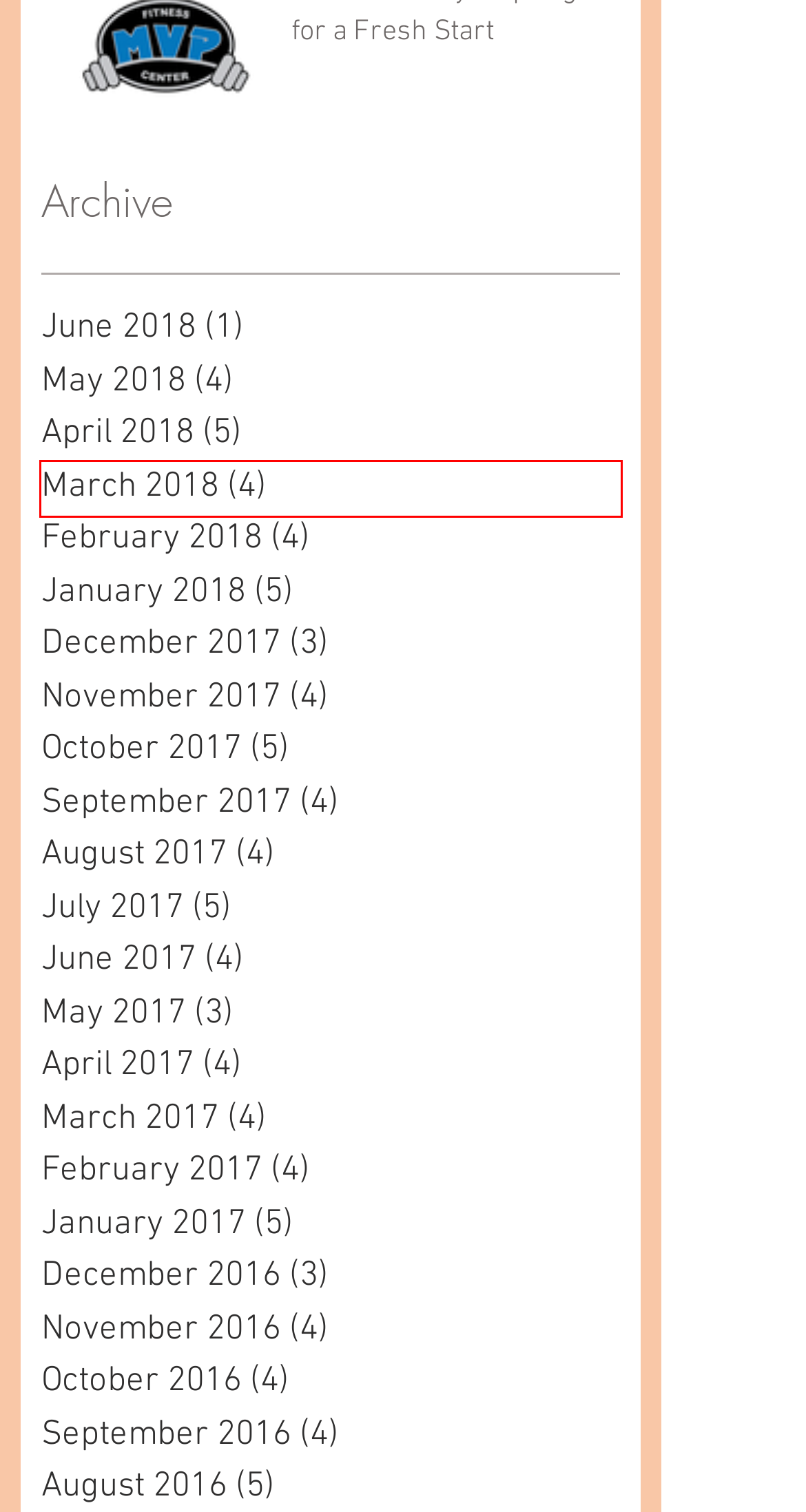Assess the screenshot of a webpage with a red bounding box and determine which webpage description most accurately matches the new page after clicking the element within the red box. Here are the options:
A. March - 2018
B. November - 2017
C. October - 2017
D. March - 2017
E. September - 2016
F. February - 2017
G. October - 2016
H. April - 2017

A